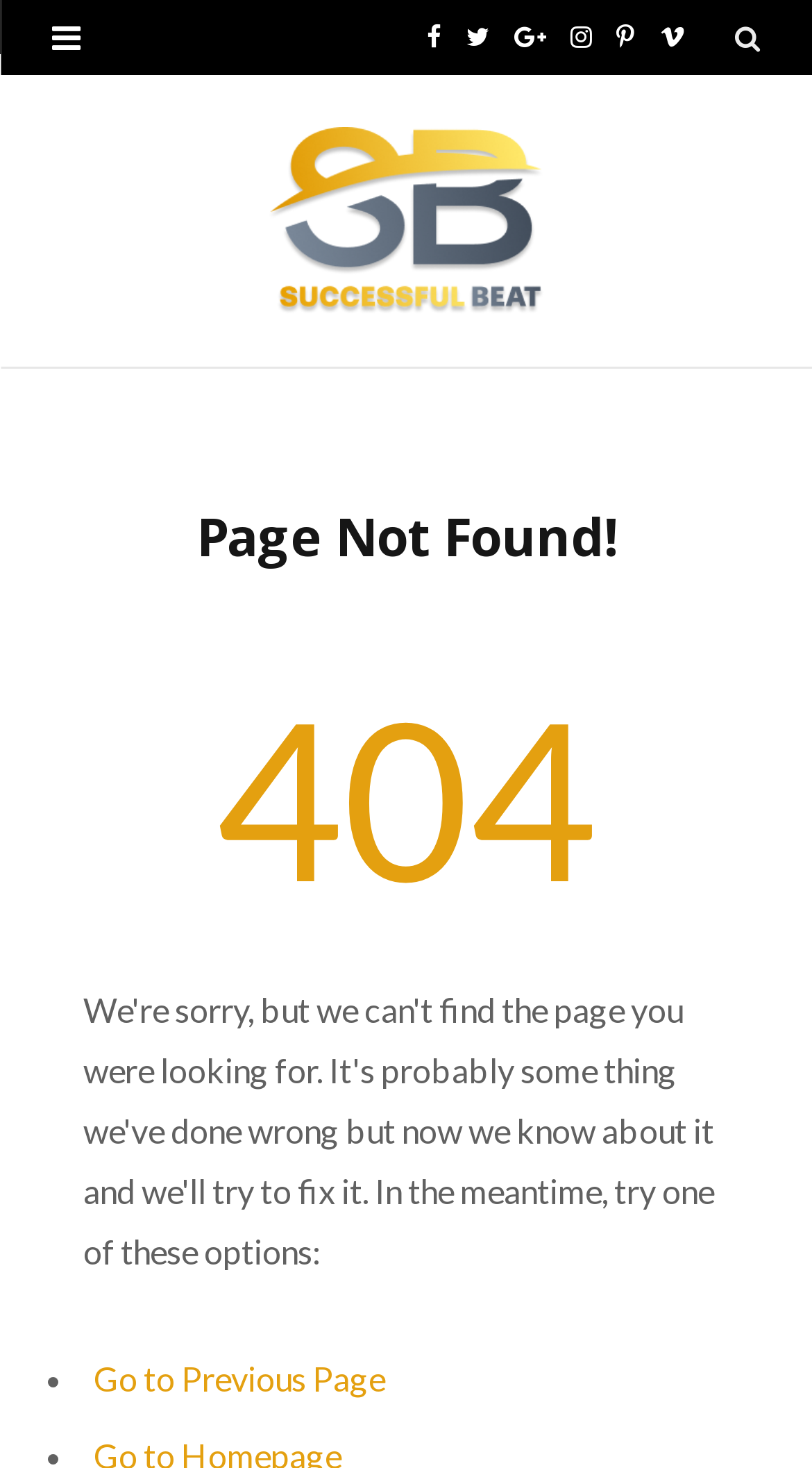How many social media platforms are listed?
Please craft a detailed and exhaustive response to the question.

I counted the number of links with social media platform names, including Facebook, Twitter, Google Plus, Instagram, Pinterest, and Vimeo, and found that there are 6 social media platforms listed.